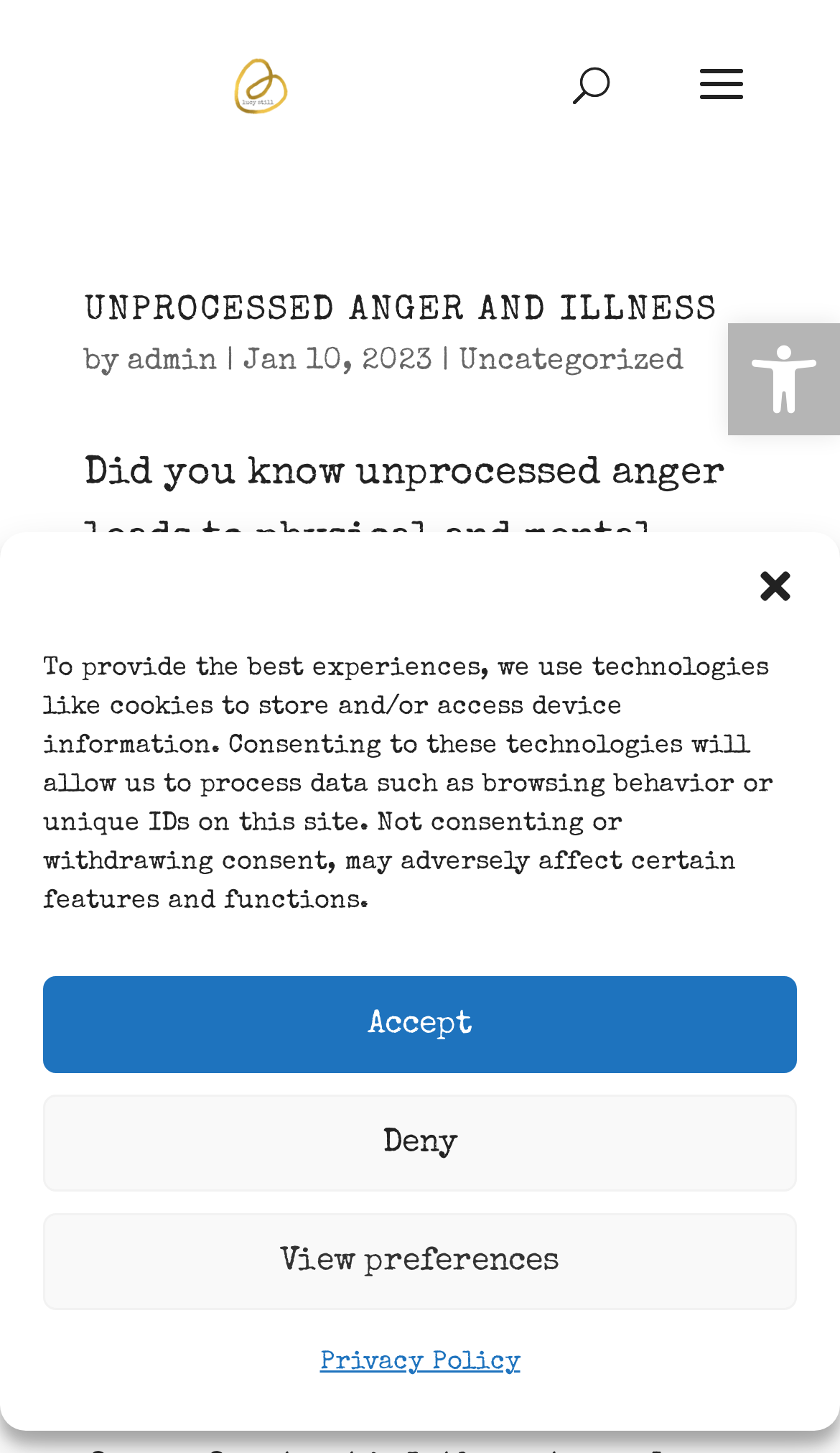Observe the image and answer the following question in detail: Is there a search function on the website?

There is a search bar located at the top of the webpage, which suggests that users can search for specific content or articles on the website.